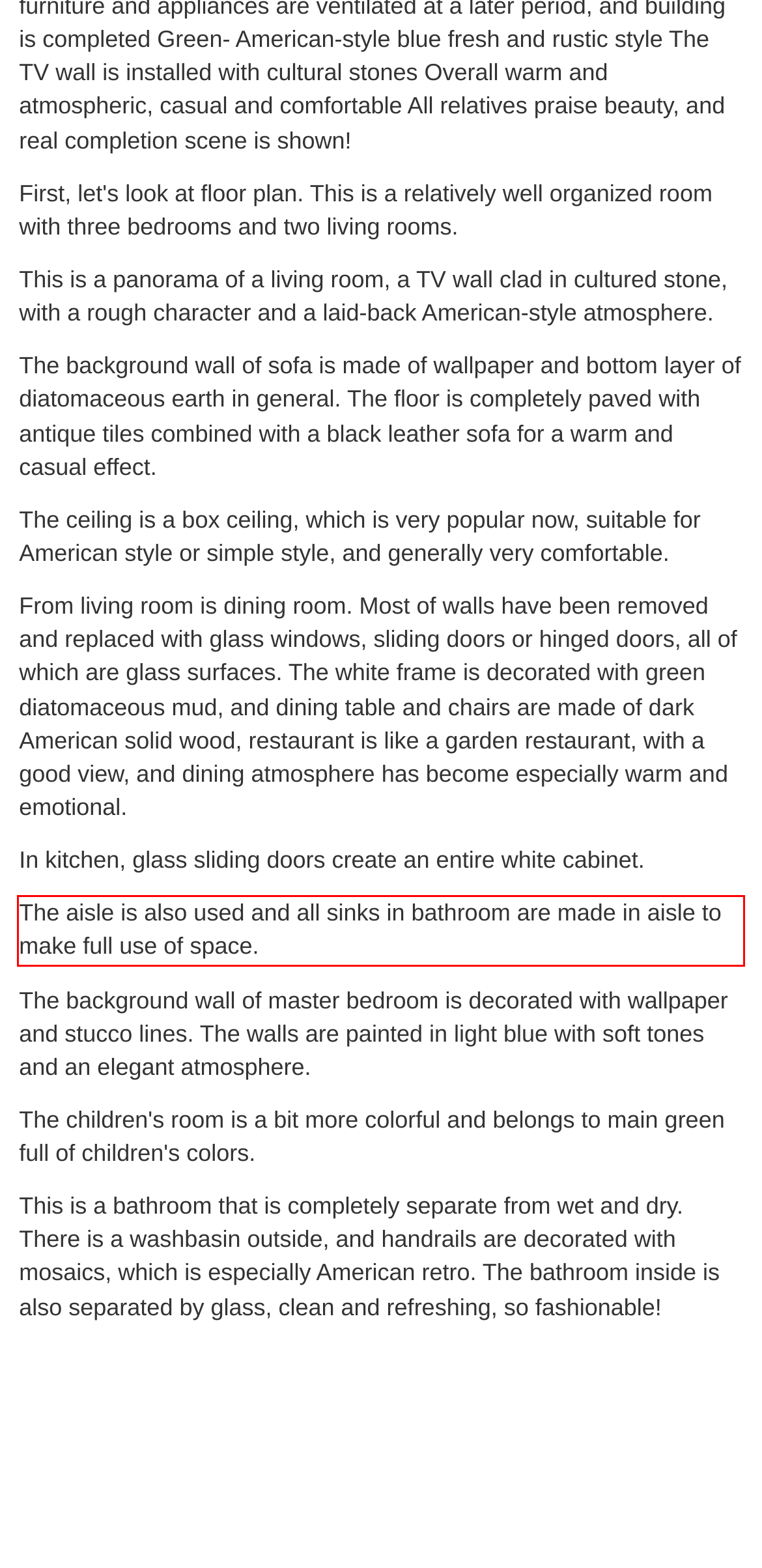Identify the text inside the red bounding box on the provided webpage screenshot by performing OCR.

The aisle is also used and all sinks in bathroom are made in aisle to make full use of space.